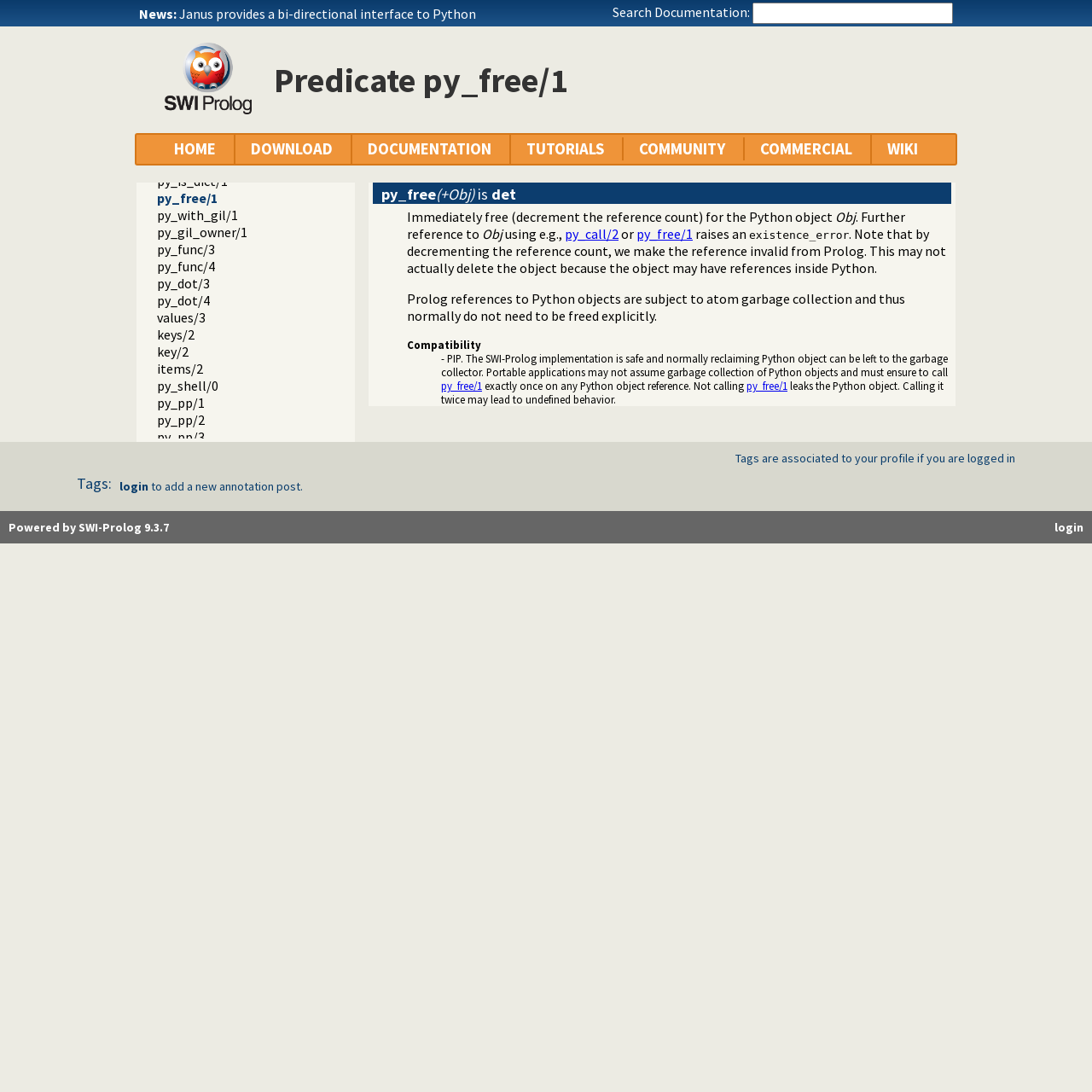Please specify the bounding box coordinates of the clickable region necessary for completing the following instruction: "View py_free/1 documentation". The coordinates must consist of four float numbers between 0 and 1, i.e., [left, top, right, bottom].

[0.144, 0.174, 0.199, 0.189]